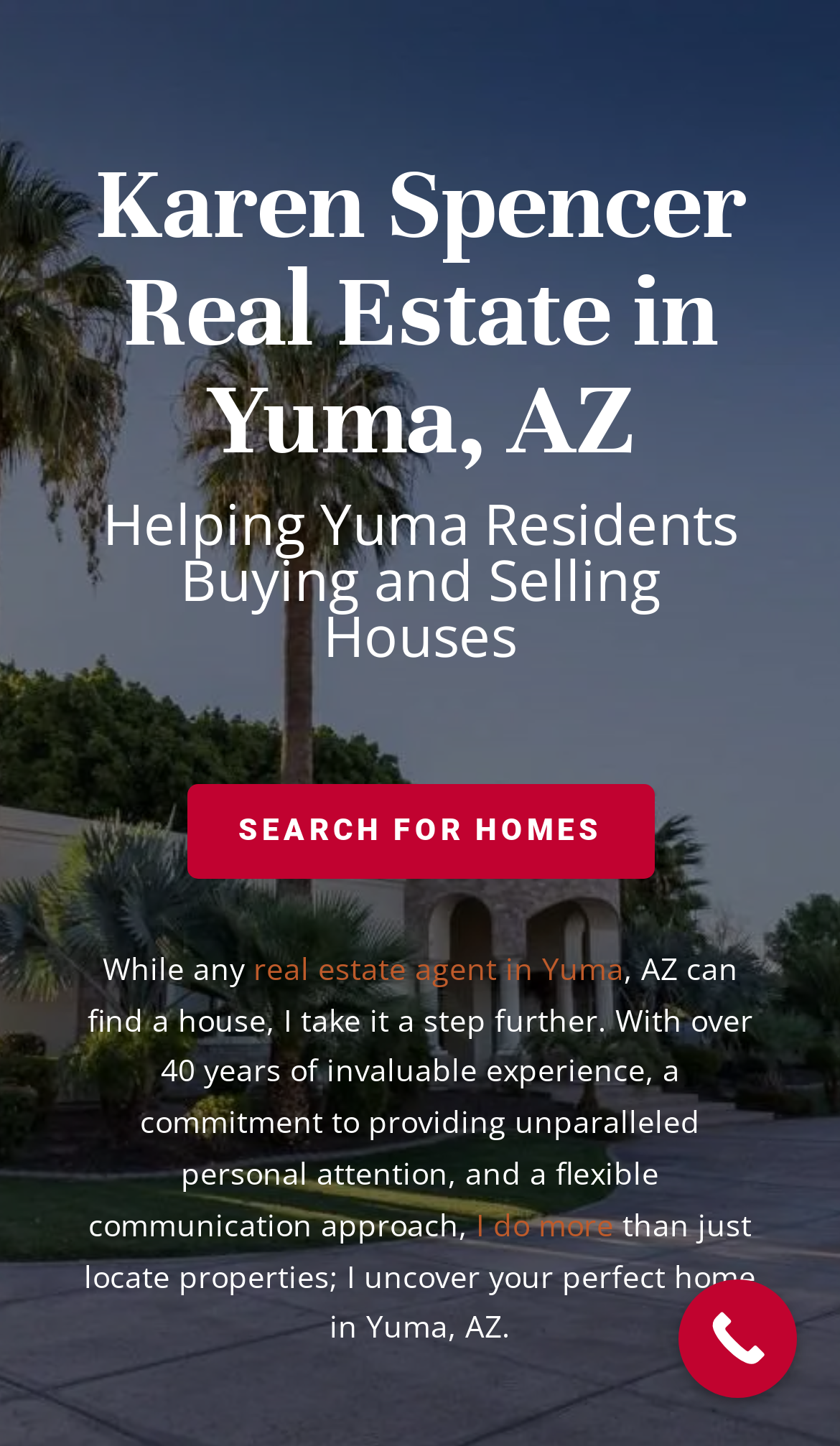How can users contact Karen Spencer?
Please utilize the information in the image to give a detailed response to the question.

The 'Call Now Button' is located at the bottom of the webpage, indicating that users can contact Karen Spencer by calling her, possibly to inquire about her services or to schedule a consultation.